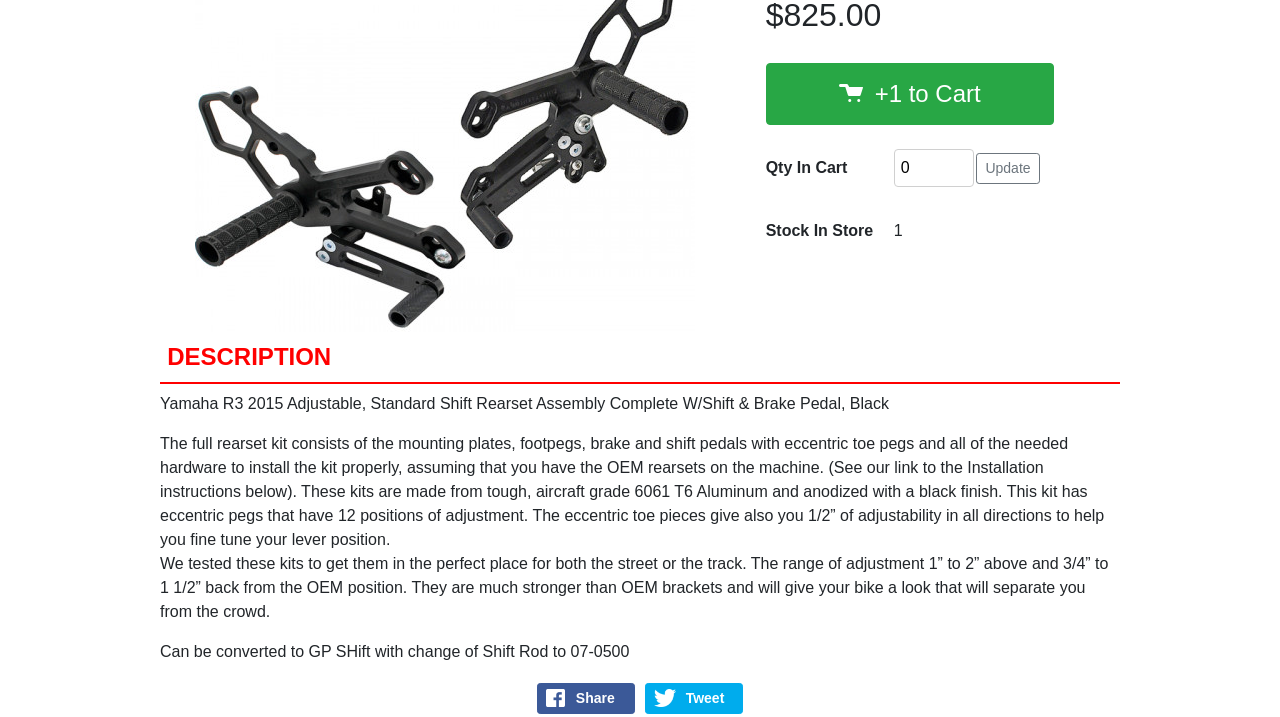Bounding box coordinates are specified in the format (top-left x, top-left y, bottom-right x, bottom-right y). All values are floating point numbers bounded between 0 and 1. Please provide the bounding box coordinate of the region this sentence describes: +1 to Cart

[0.598, 0.087, 0.823, 0.174]